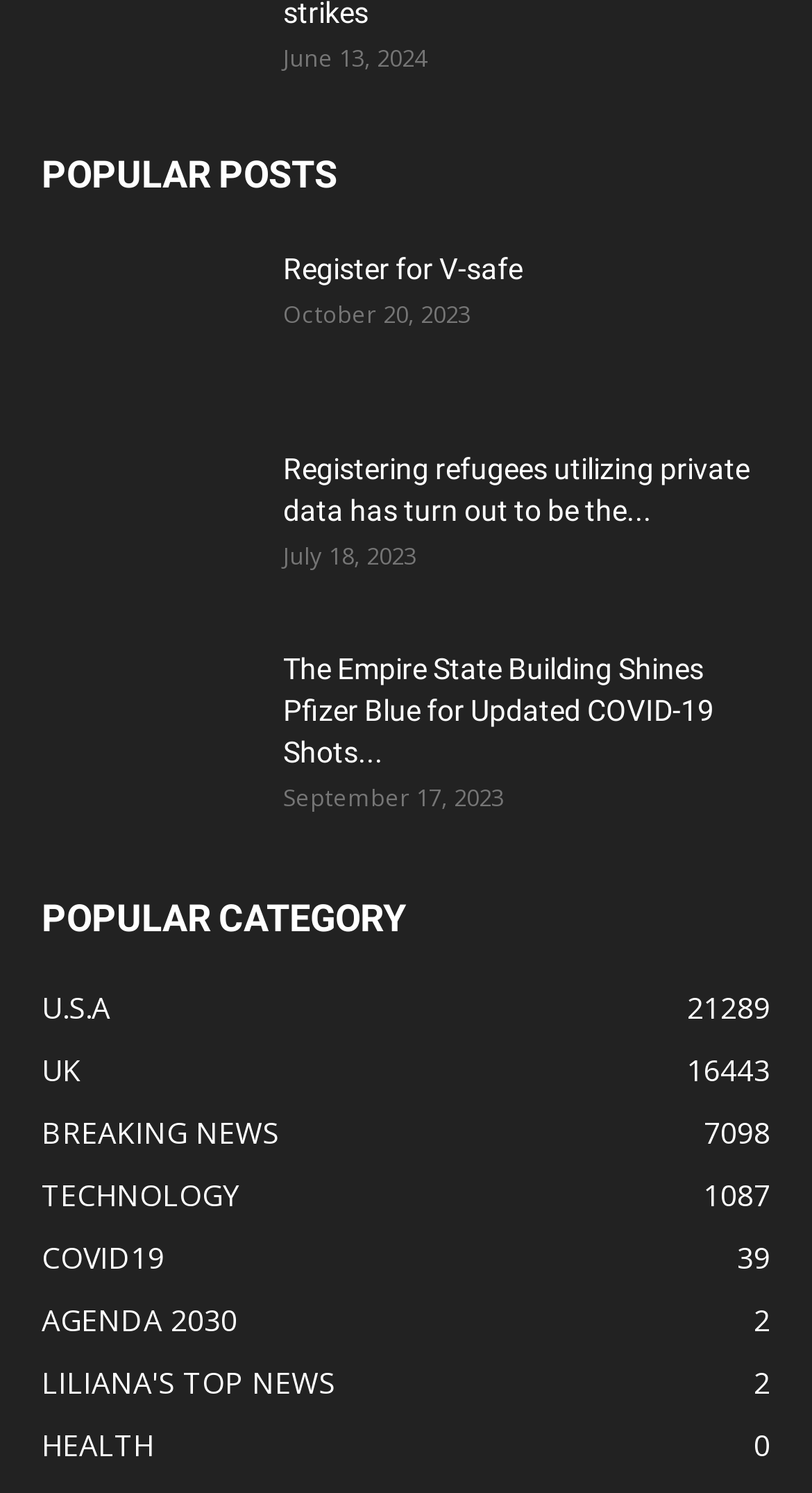Based on the element description "title="Register for V-safe"", predict the bounding box coordinates of the UI element.

[0.051, 0.166, 0.308, 0.264]